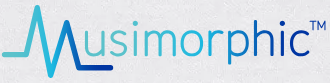Summarize the image with a detailed description that highlights all prominent details.

The image displays the distinctive logo of "Musimorphic," a vibrant and modern design that embodies the essence of music and personal development. The logo features the name "Musimorphic" in bold, stylized lettering that fades from a light turquoise to a deep navy blue, highlighting its innovative approach to integrating music into wellness and personal growth. Accompanying the text is a graphical element resembling a waveform, symbolizing the connection between music and emotional well-being. The logo is complemented by the trademark symbol (™), underscoring its brand identity and commitment to offering transformative experiences through music. This branding reflects the organization's mission, which aims to foster higher consciousness in gamified environments, guiding participants on their journeys toward self-discovery and healing through music.